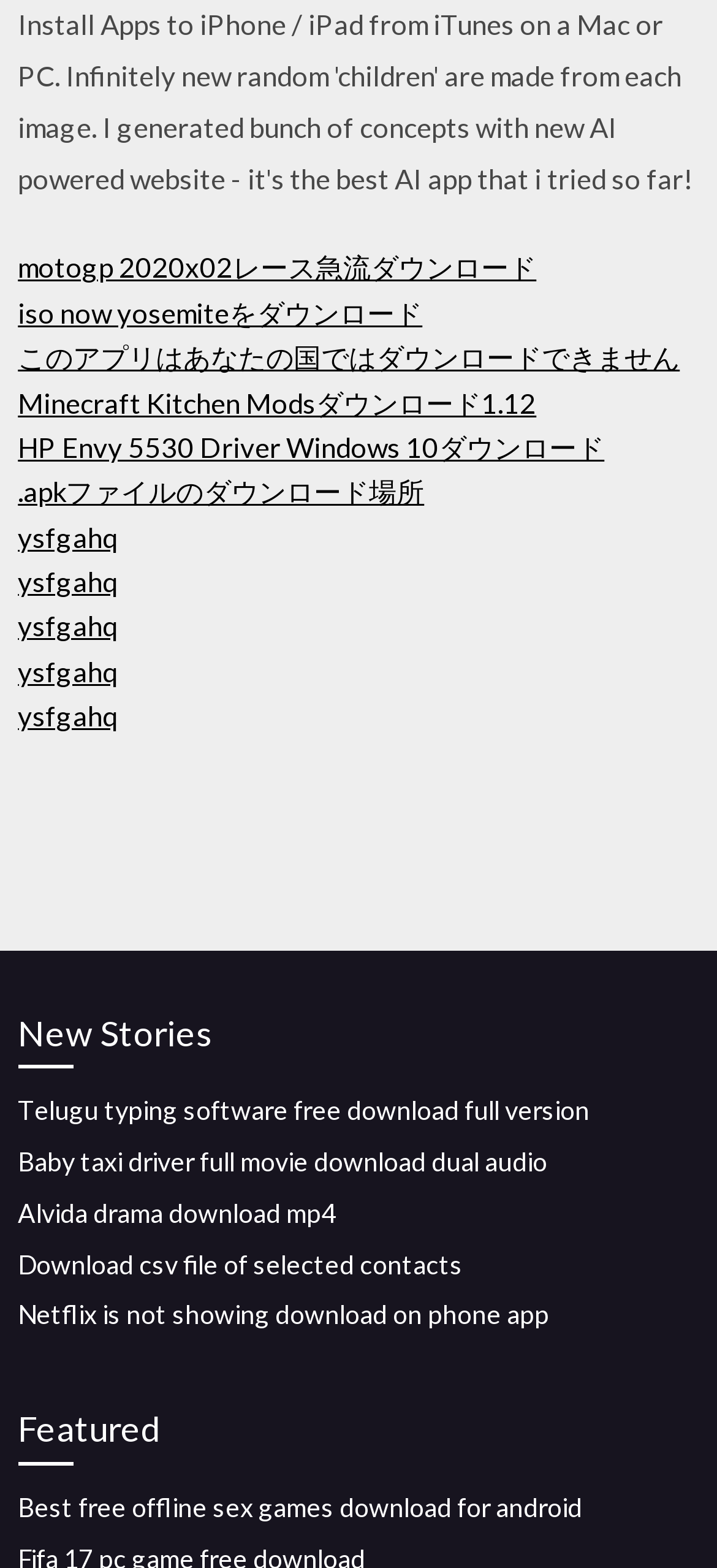Provide the bounding box coordinates for the UI element that is described as: "Minecraft Kitchen Modsダウンロード1.12".

[0.025, 0.246, 0.748, 0.267]